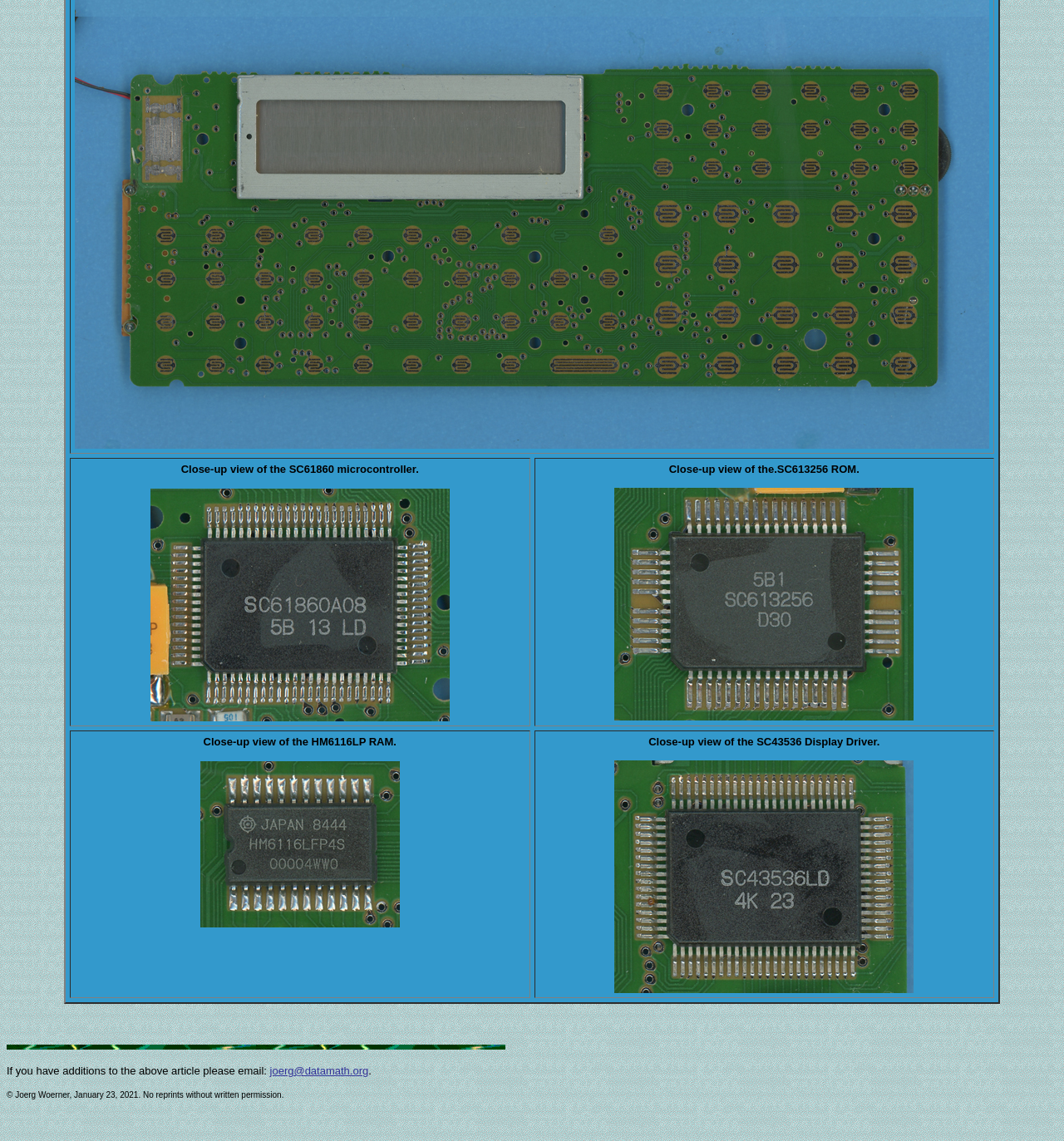What is shown in the first image?
Look at the screenshot and give a one-word or phrase answer.

SC61860 microcontroller